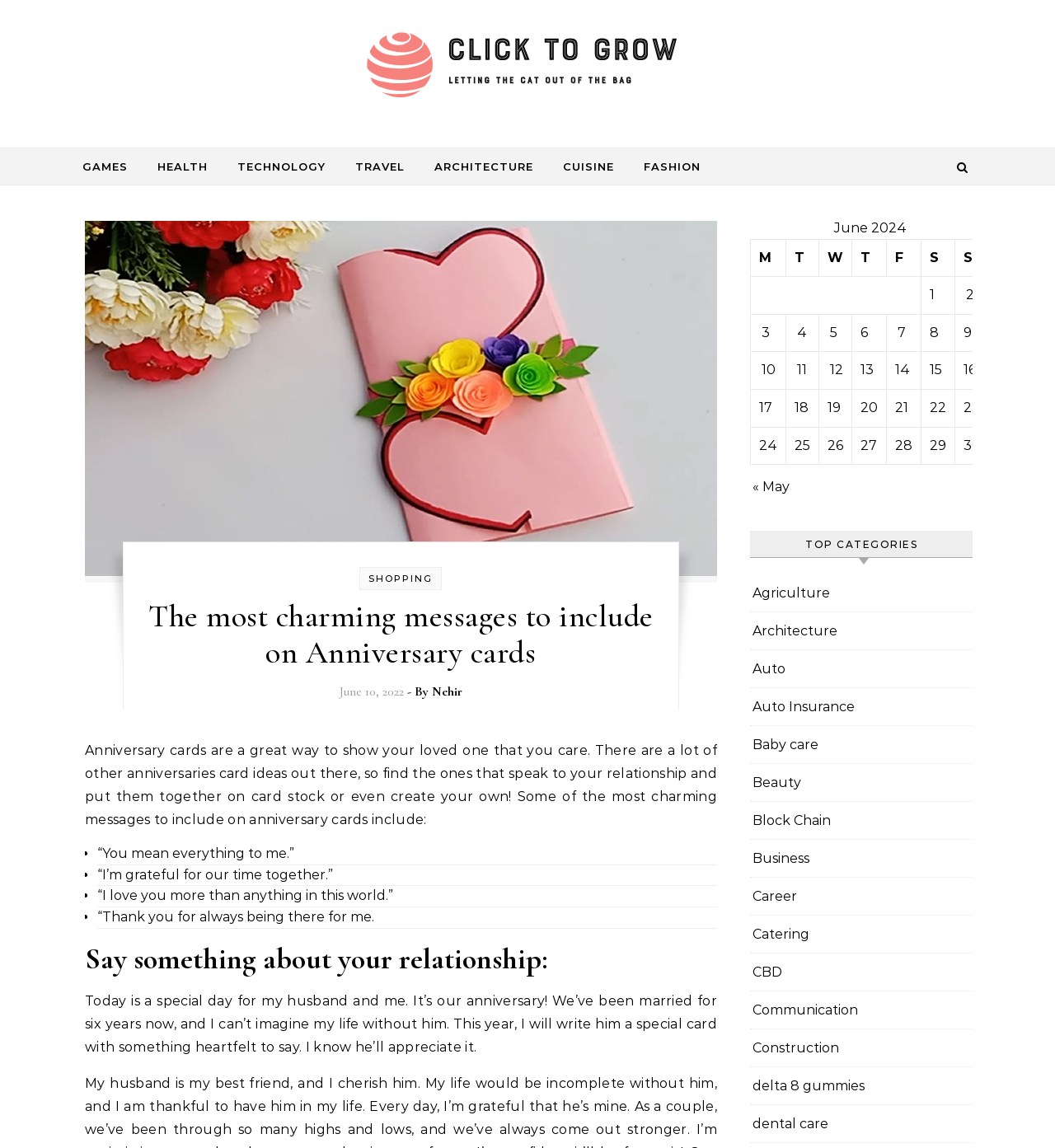Please identify the bounding box coordinates of the area that needs to be clicked to follow this instruction: "Click on the 'Nehir' link".

[0.409, 0.595, 0.438, 0.609]